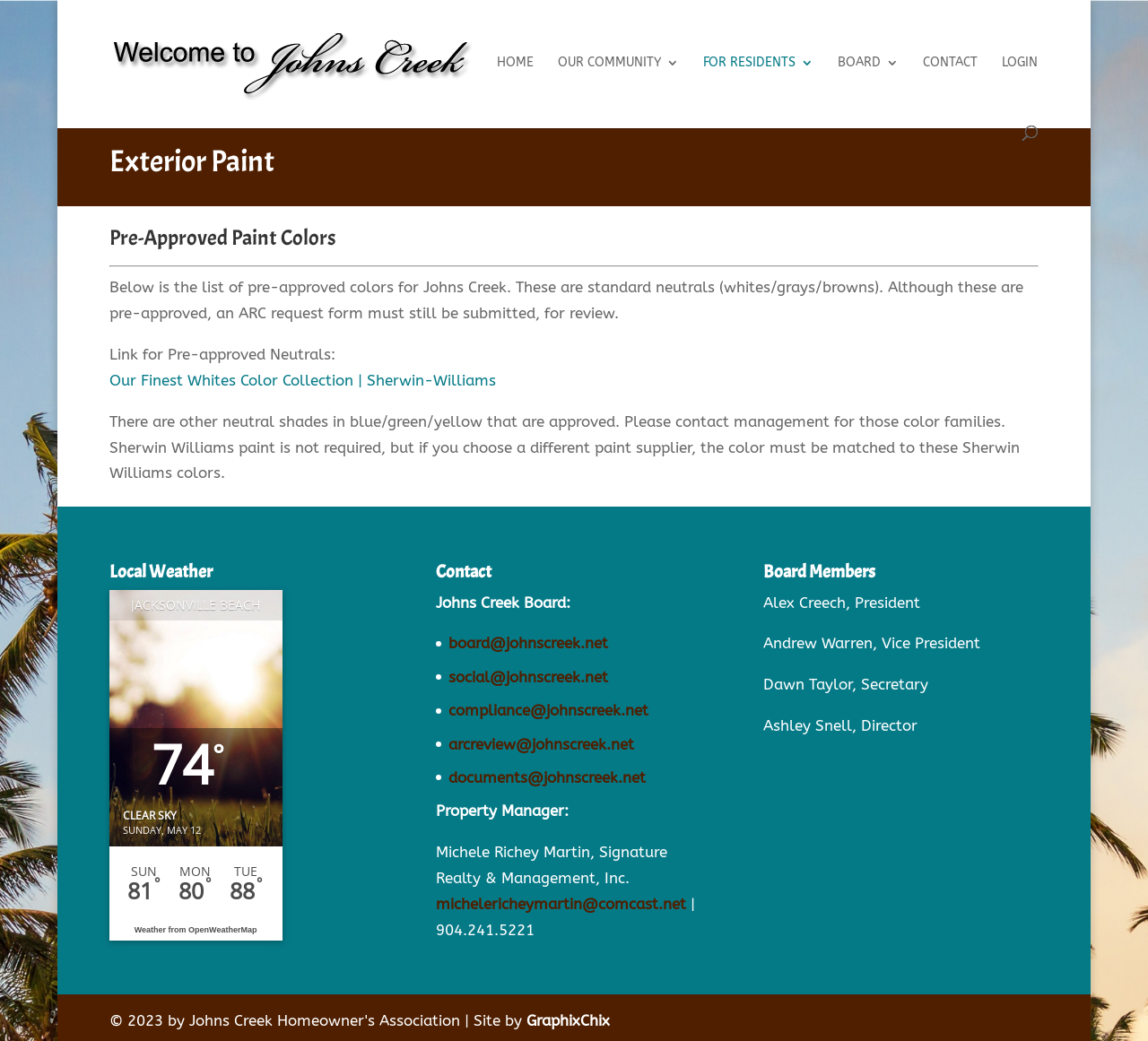Examine the image and give a thorough answer to the following question:
How many email addresses are listed for the Johns Creek Board?

The email addresses are listed in the 'Contact' section. There are five email addresses listed: board@johnscreek.net, social@johnscreek.net, compliance@johnscreek.net, arcreview@johnscreek.net, and documents@johnscreek.net.